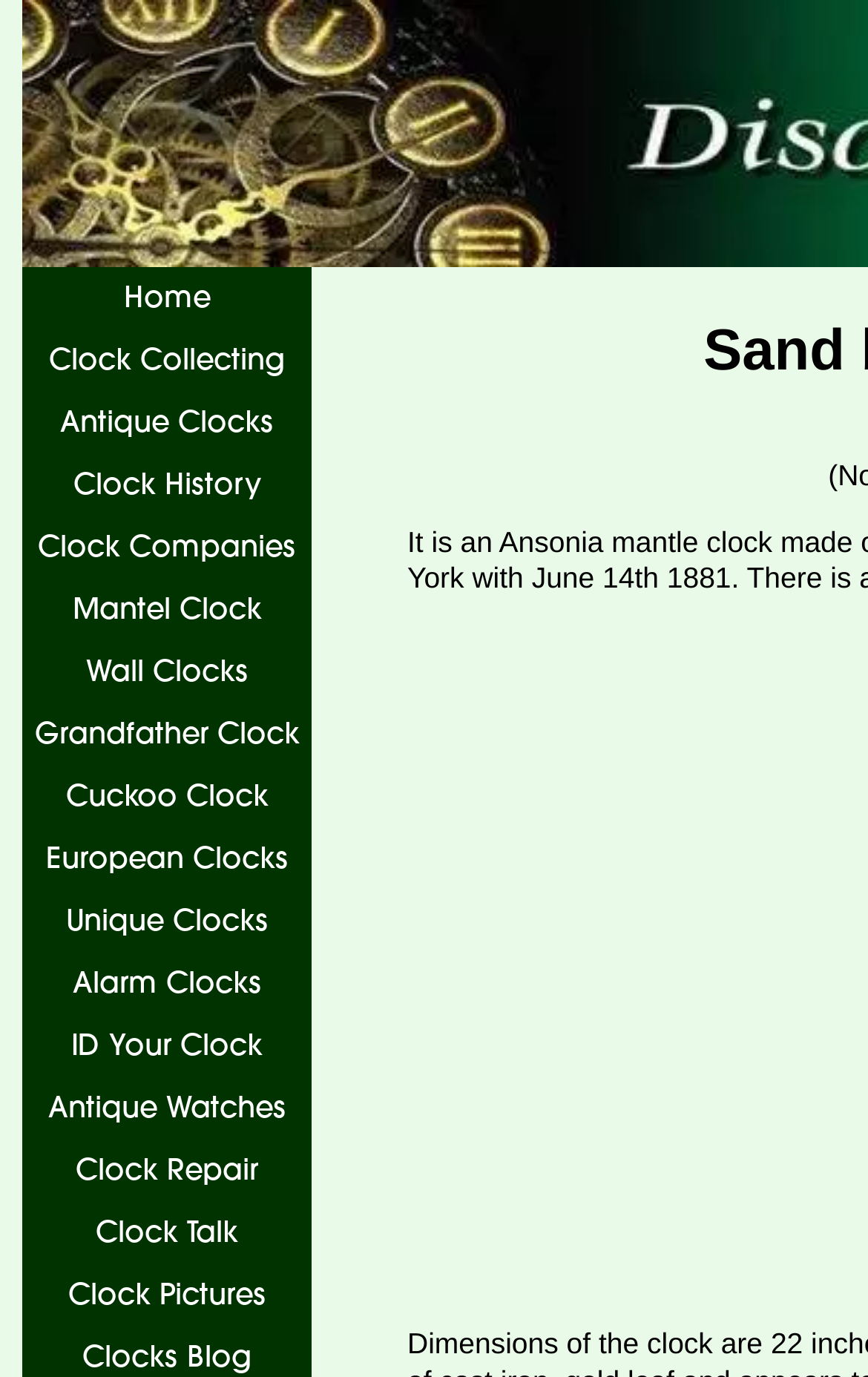From the webpage screenshot, predict the bounding box of the UI element that matches this description: "Home".

[0.026, 0.194, 0.359, 0.239]